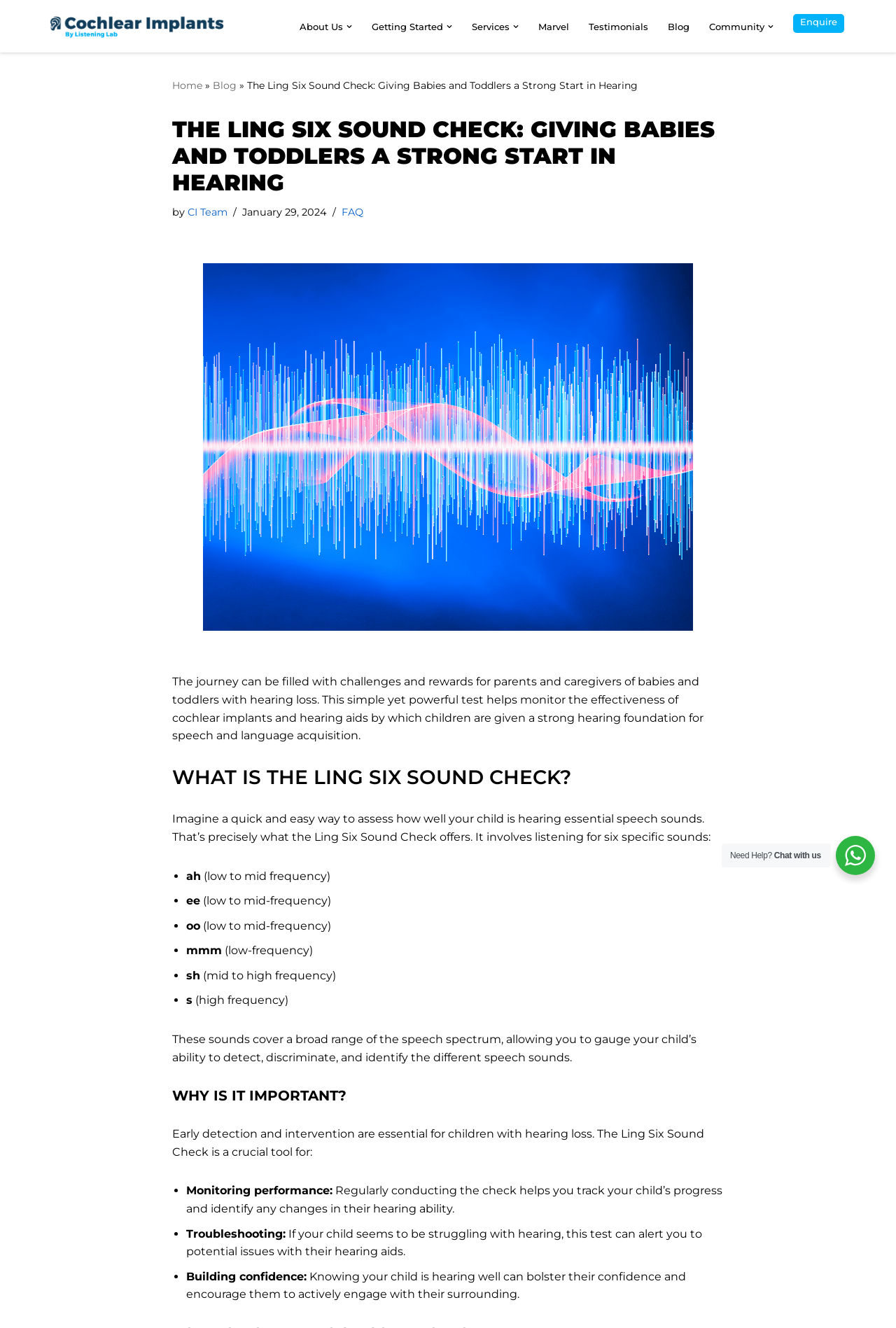Give an in-depth explanation of the webpage layout and content.

The webpage is about the Ling Six Sound Check, a tool for assessing how well children are hearing essential speech sounds. At the top, there is a navigation menu with links to "About Us", "Getting Started", "Services", "Marvel", "Testimonials", "Blog", "Community", and "Enquire". Below the navigation menu, there is a heading that reads "The Ling Six Sound Check: Giving Babies and Toddlers a Strong Start in Hearing". 

To the right of the heading, there is a link to "CI Team" and a timestamp indicating the date "January 29, 2024". Below this, there is a paragraph of text explaining the importance of monitoring the effectiveness of cochlear implants and hearing aids for babies and toddlers with hearing loss. 

Further down, there is a heading that asks "What is the Ling Six Sound Check?" followed by a paragraph explaining that it is a quick and easy way to assess how well a child is hearing essential speech sounds. This is followed by a list of six specific sounds that the test checks for, including "ah", "ee", "oo", "mmm", "sh", and an unspecified high-frequency sound. 

Below this, there is a paragraph explaining the importance of these sounds in covering a broad range of the speech spectrum. Next, there is a heading that asks "Why is it Important?" followed by a paragraph explaining that early detection and intervention are essential for children with hearing loss. 

This is followed by a list of three reasons why the Ling Six Sound Check is crucial, including monitoring performance, troubleshooting, and building confidence. At the bottom of the page, there is a section with the text "Need Help?" and a link to "Chat with us".